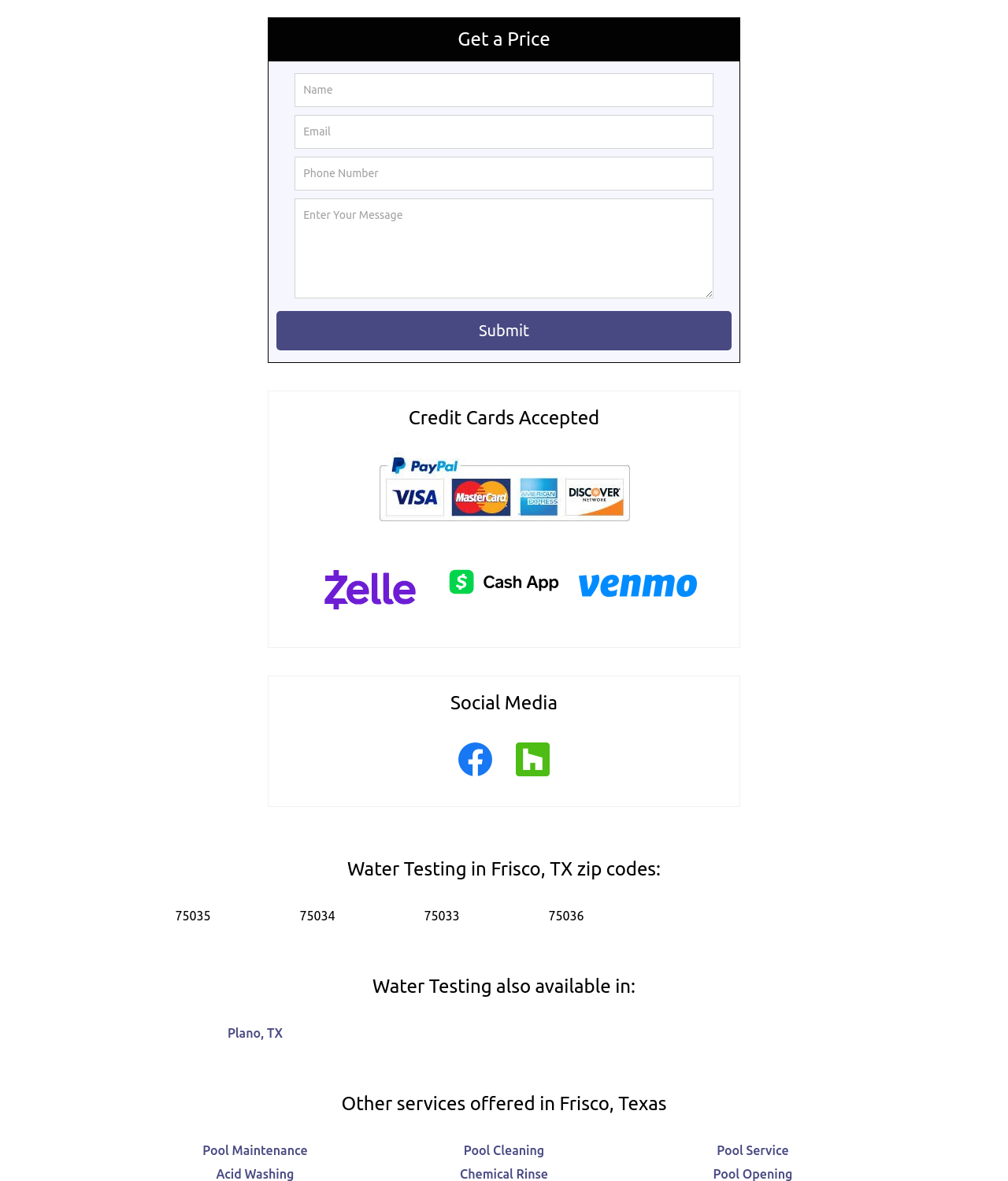What is the purpose of the form?
Can you provide a detailed and comprehensive answer to the question?

The form on the webpage is used to get a price, as indicated by the 'Get a Price' static text element. The form requires users to input their name, email, phone number, and message, and then submit it to receive a price quote.